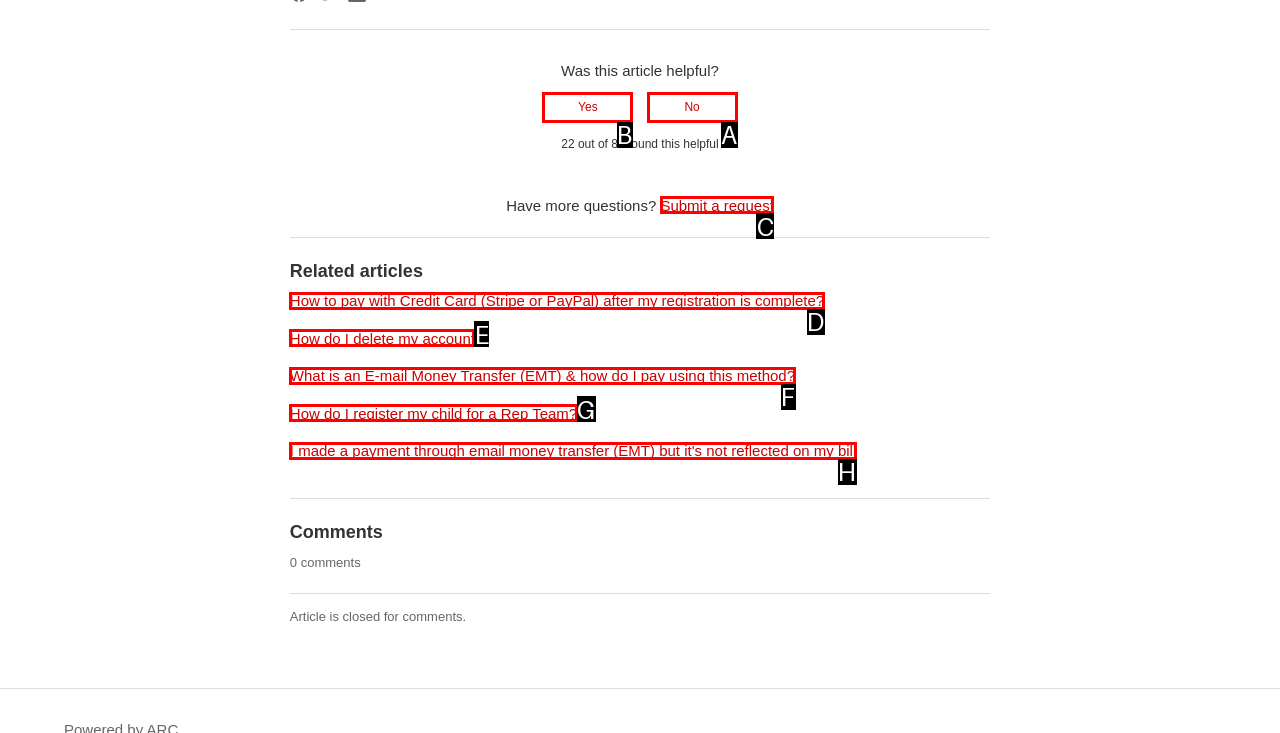Determine which UI element you should click to perform the task: Rate this article as helpful
Provide the letter of the correct option from the given choices directly.

B